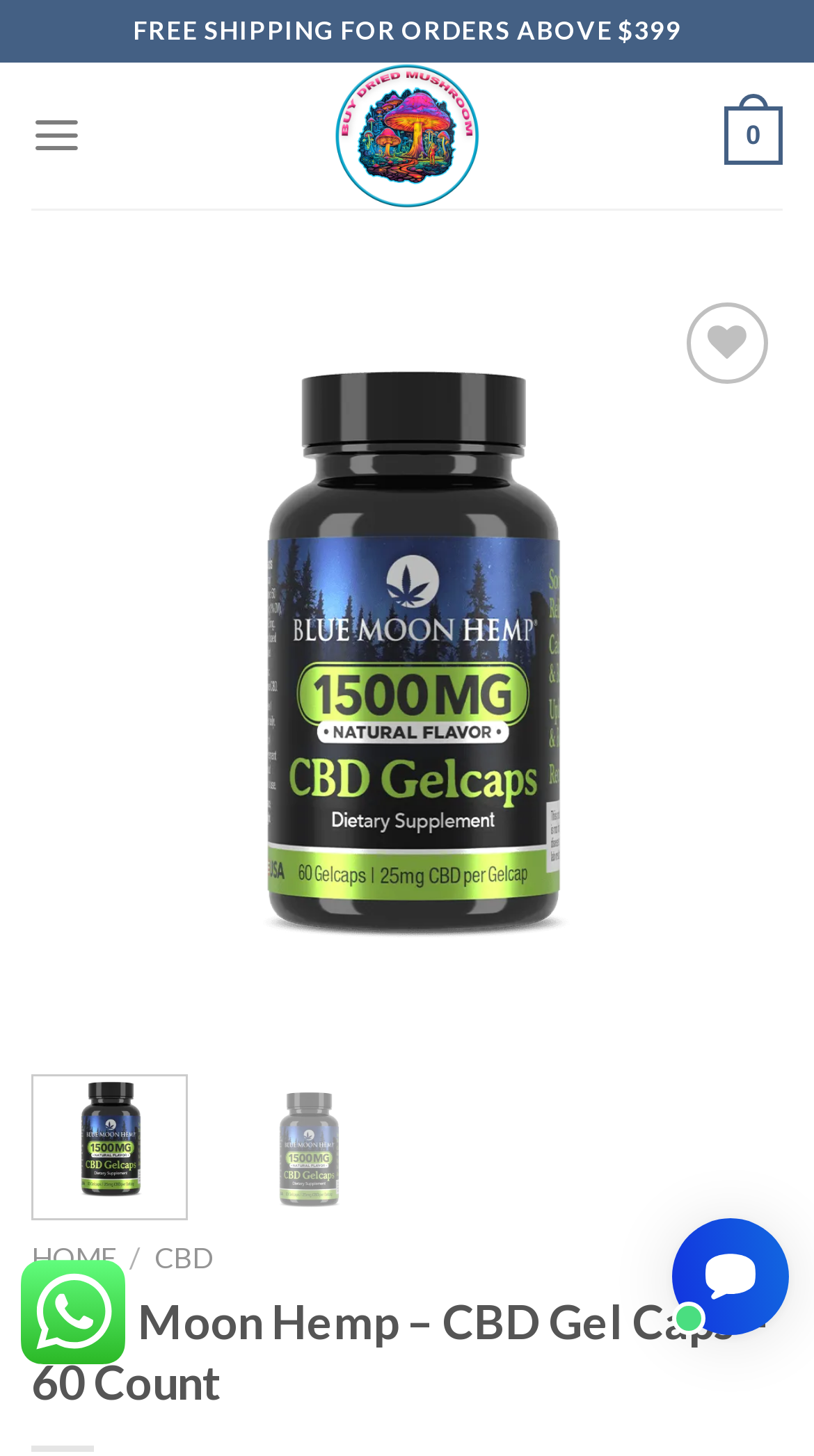How many navigation menu items are there?
Give a detailed explanation using the information visible in the image.

I counted the number of navigation menu items by looking at the top navigation bar. I saw 'HOME', 'CBD', and a few other items, which led me to conclude that there are 4 navigation menu items in total.